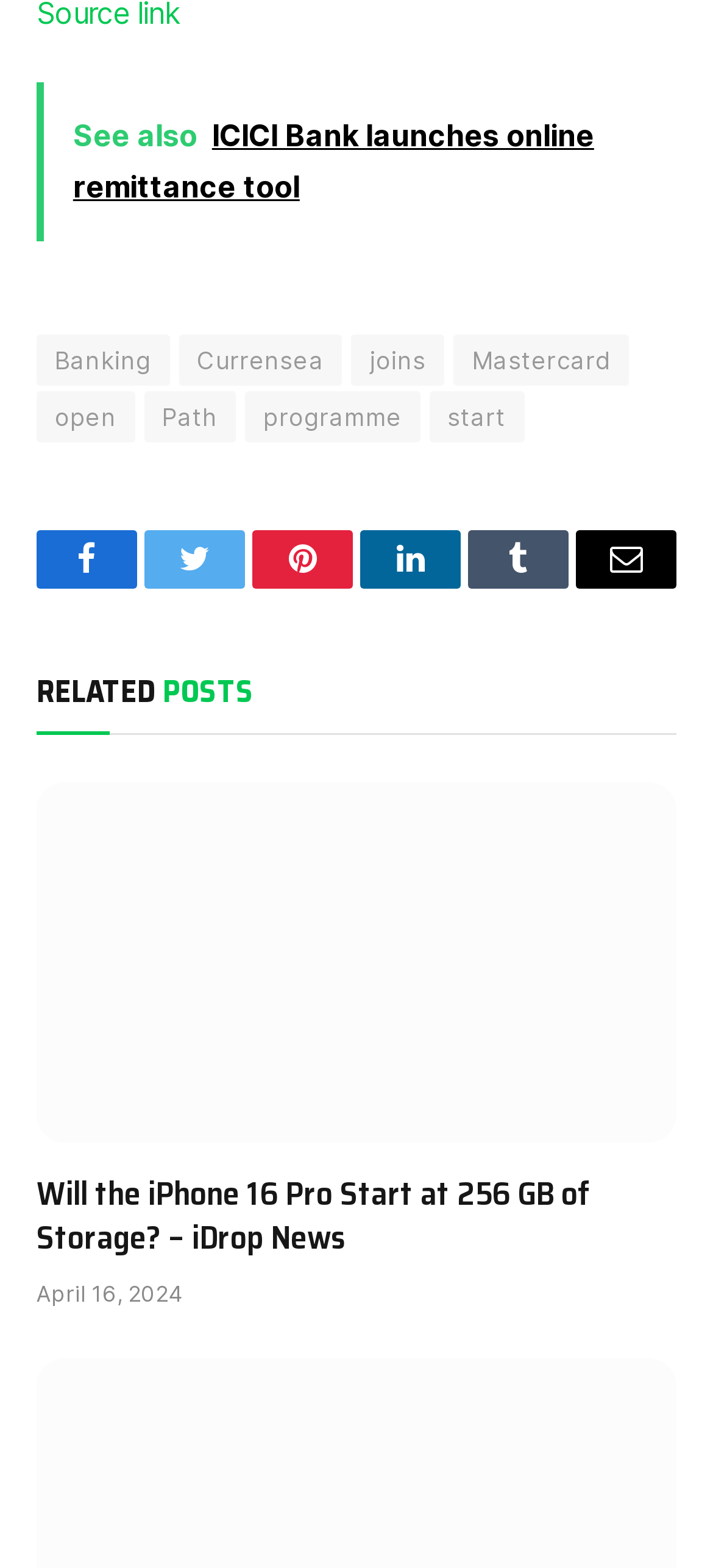Find the bounding box coordinates of the clickable region needed to perform the following instruction: "Click on the 'See also ICICI Bank launches online remittance tool' link". The coordinates should be provided as four float numbers between 0 and 1, i.e., [left, top, right, bottom].

[0.051, 0.053, 0.949, 0.153]